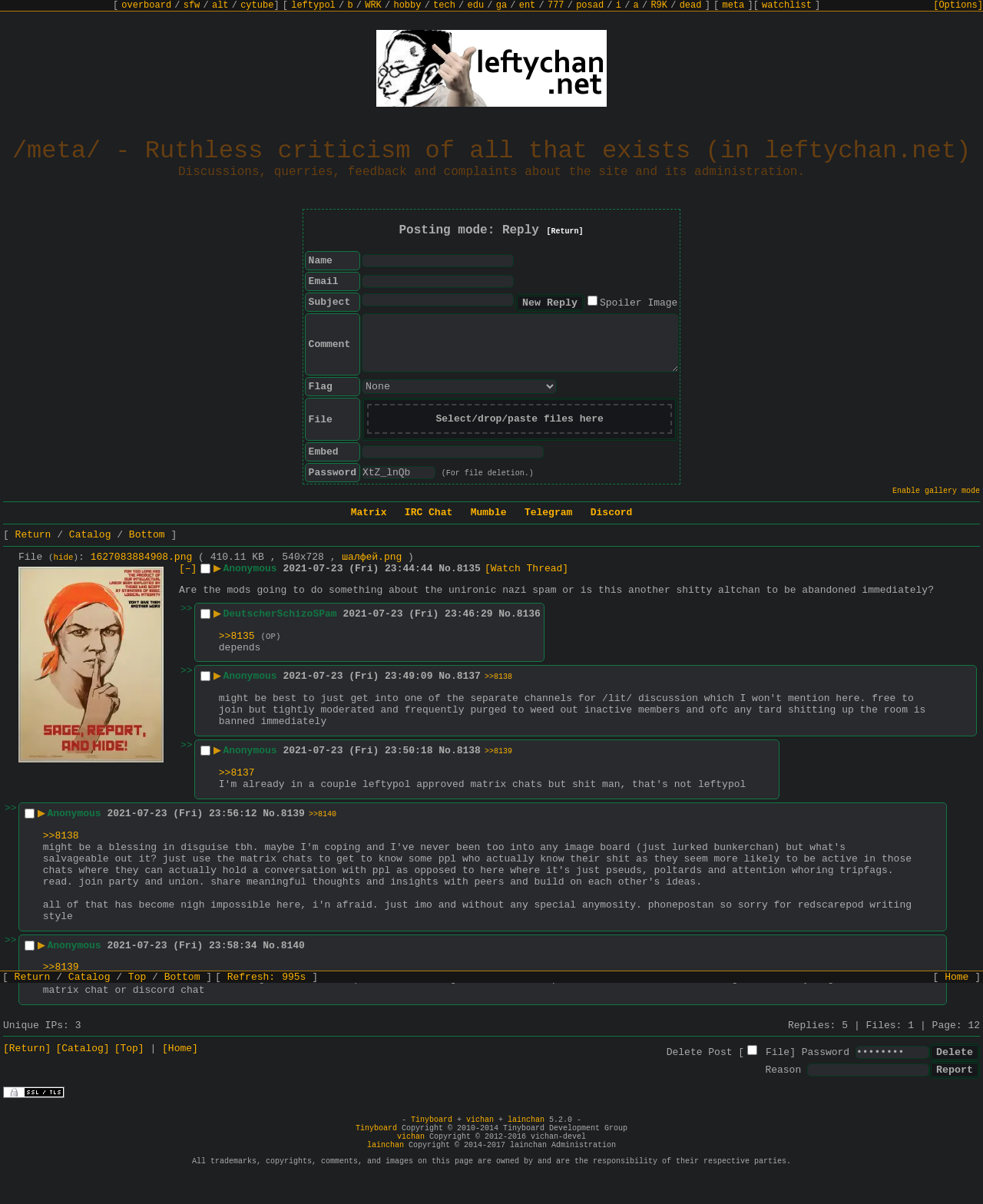What is the default flag option?
Answer the question with a single word or phrase by looking at the picture.

None